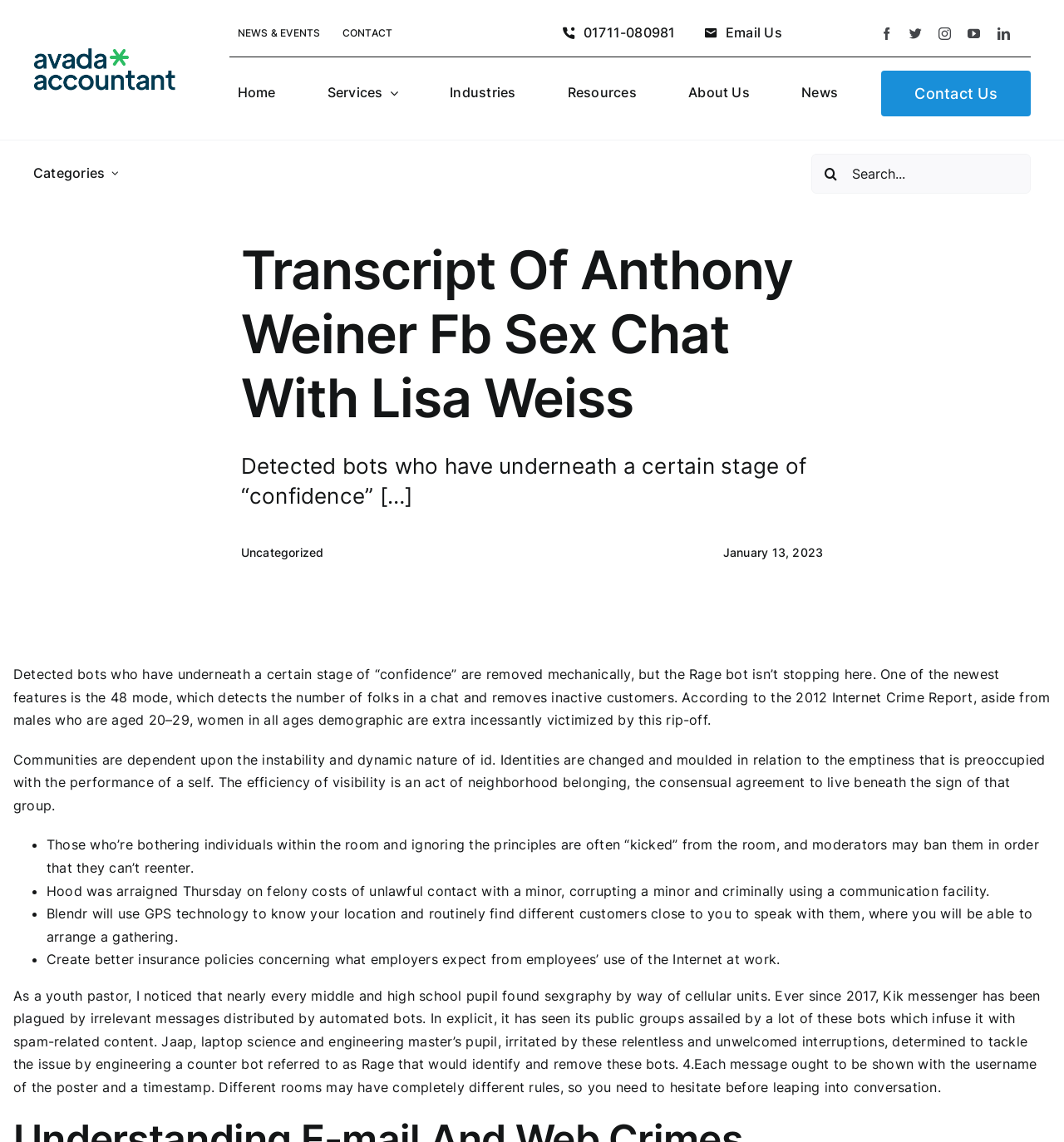Kindly respond to the following question with a single word or a brief phrase: 
What is the category of the article?

Uncategorized